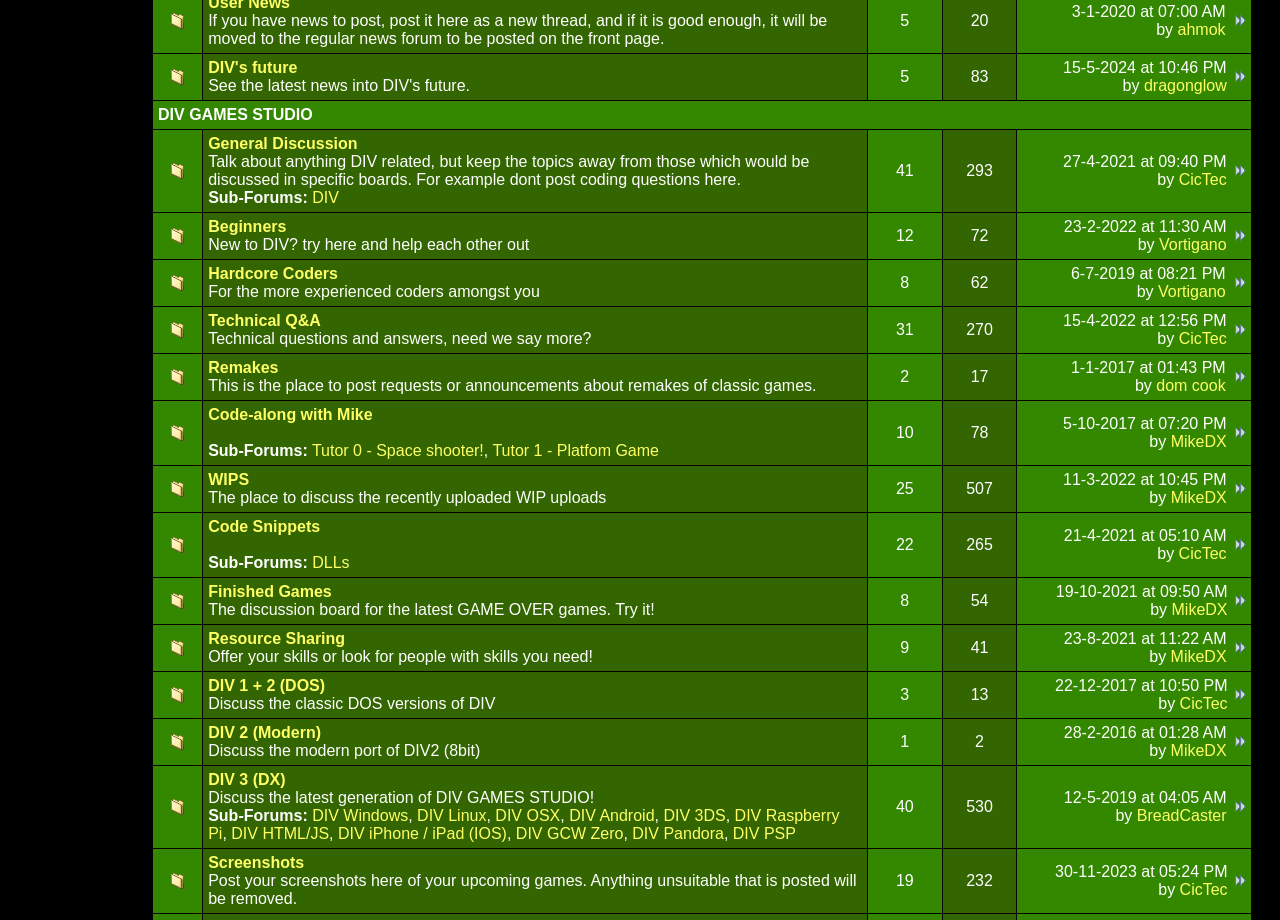Given the description of a UI element: "MikeDX", identify the bounding box coordinates of the matching element in the webpage screenshot.

[0.915, 0.532, 0.958, 0.55]